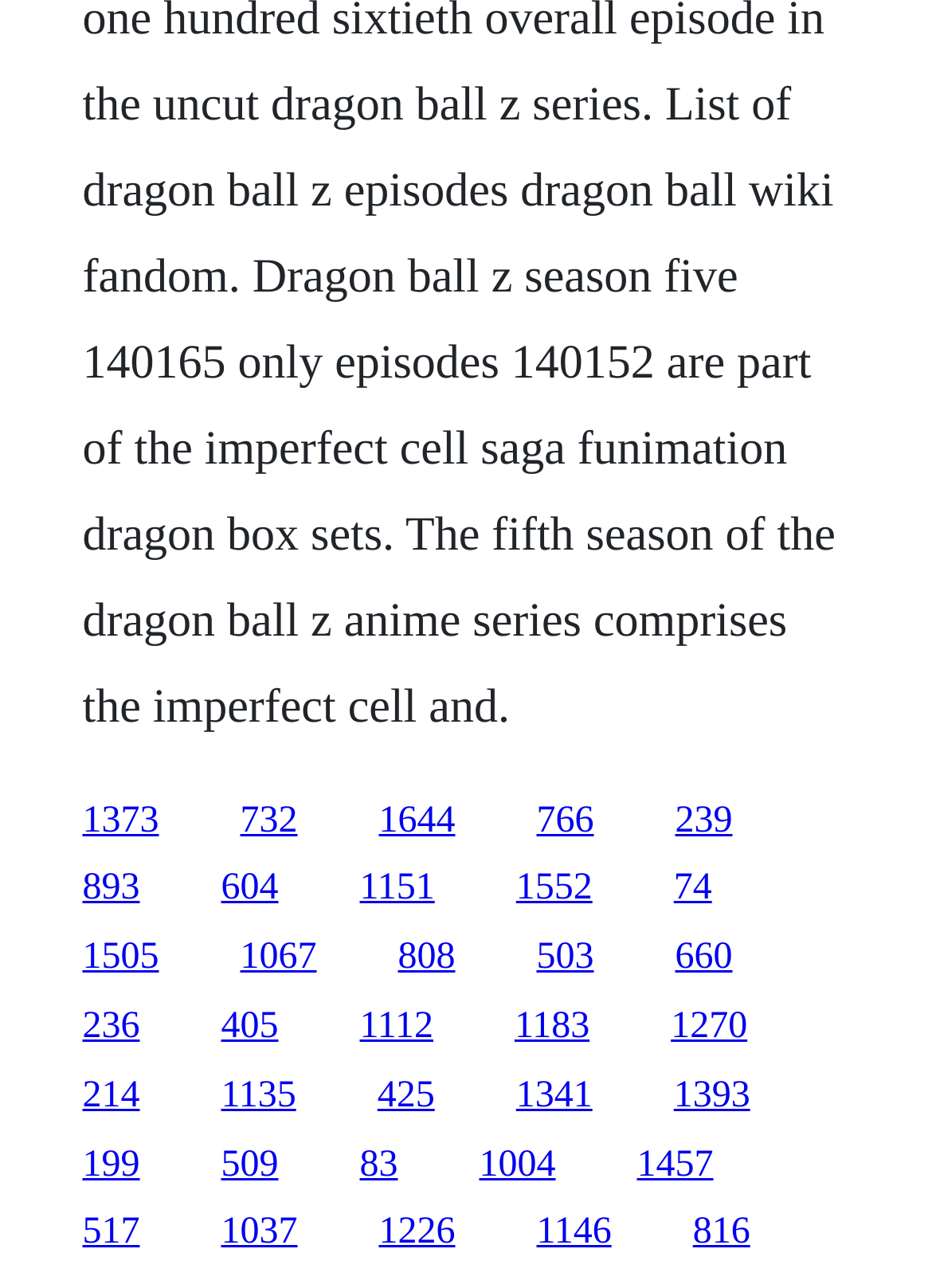Analyze the image and provide a detailed answer to the question: What is the vertical position of the first link?

I looked at the y1 coordinate of the first link element, which is 0.621, indicating its vertical position on the webpage.